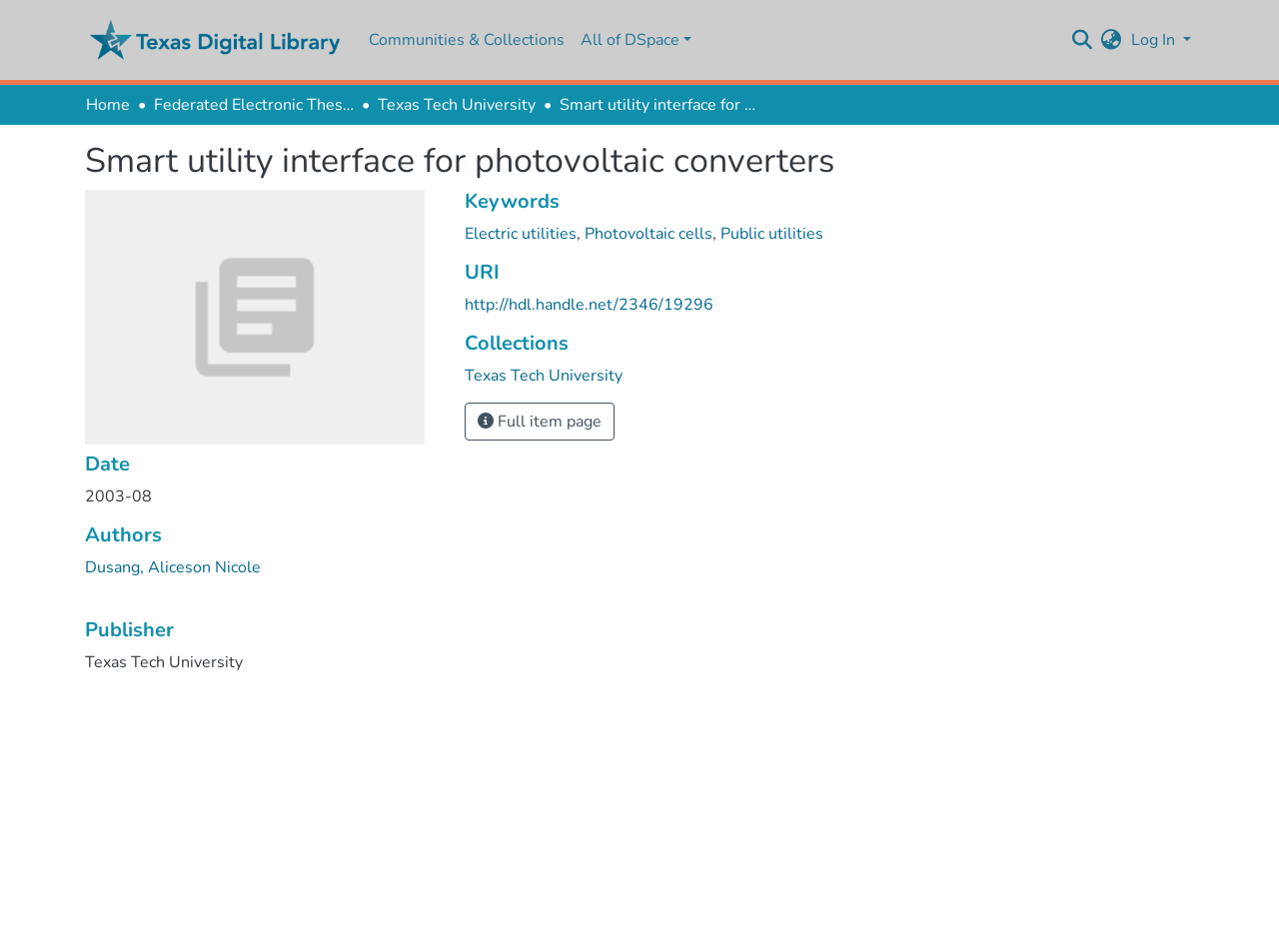Please locate the bounding box coordinates of the element that should be clicked to complete the given instruction: "Go to repository homepage".

[0.066, 0.01, 0.27, 0.073]